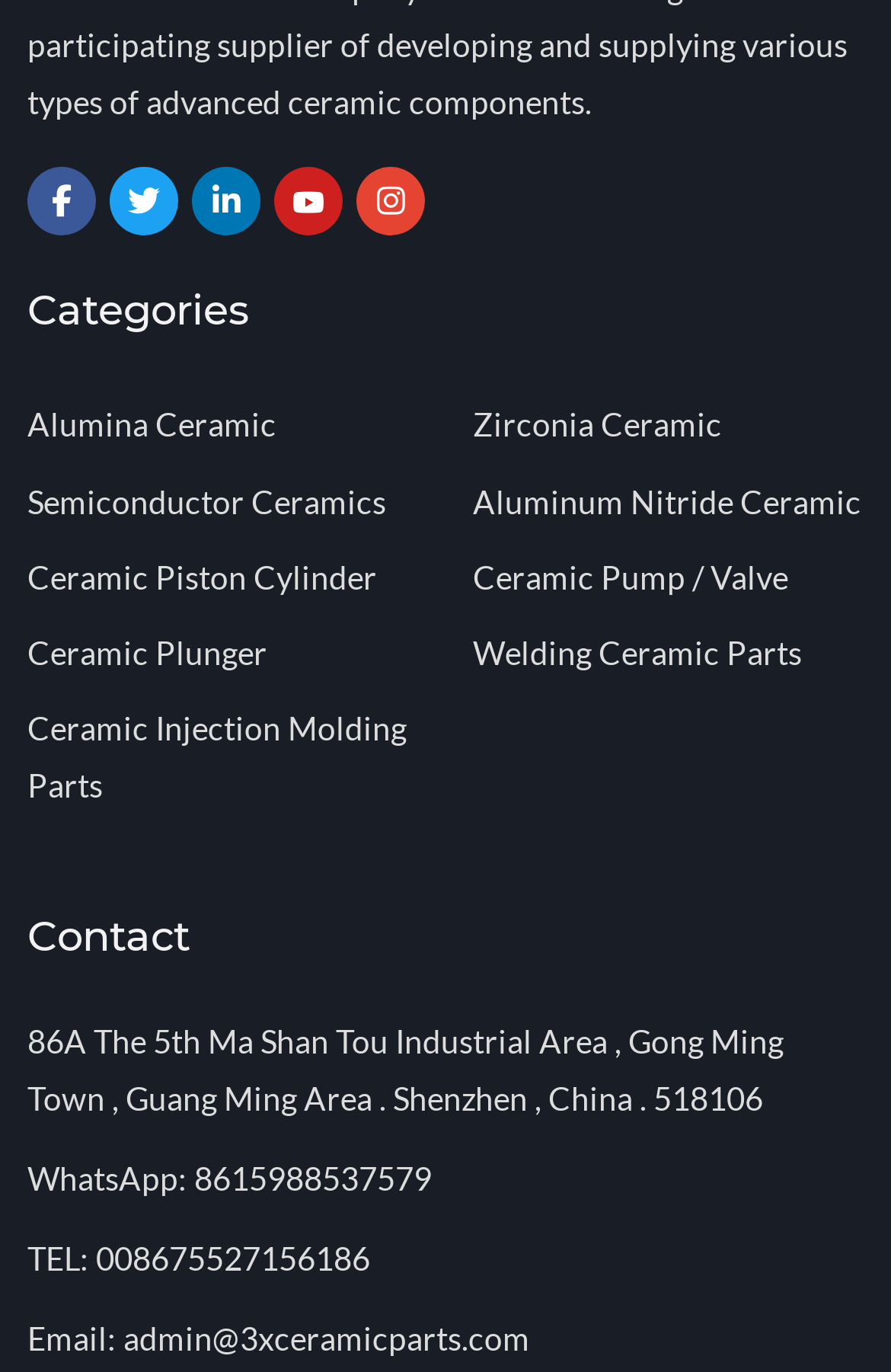How many ceramic-related links are there? From the image, respond with a single word or brief phrase.

9